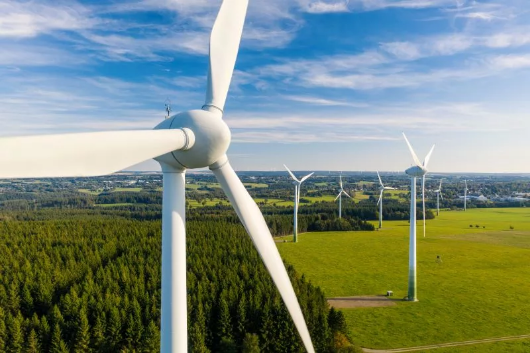Give a one-word or short-phrase answer to the following question: 
What is the background of the wind farm?

Lush green fields and clear blue sky